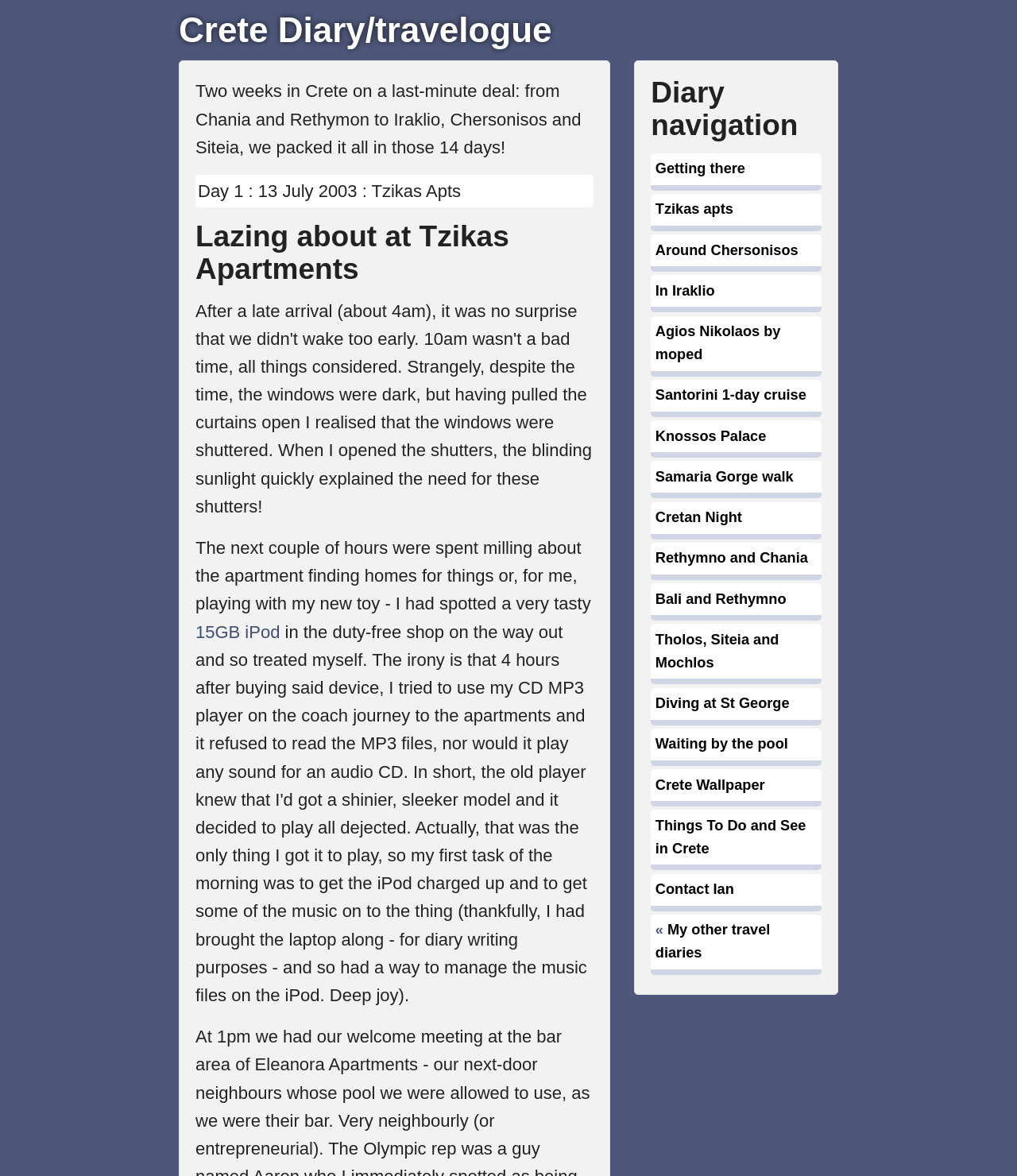What is the name of the apartments where the author stayed?
Using the information from the image, answer the question thoroughly.

The text 'Tzikas Apts' is mentioned in the heading 'Lazing about at Tzikas Apartments', indicating that the author stayed at Tzikas Apartments.